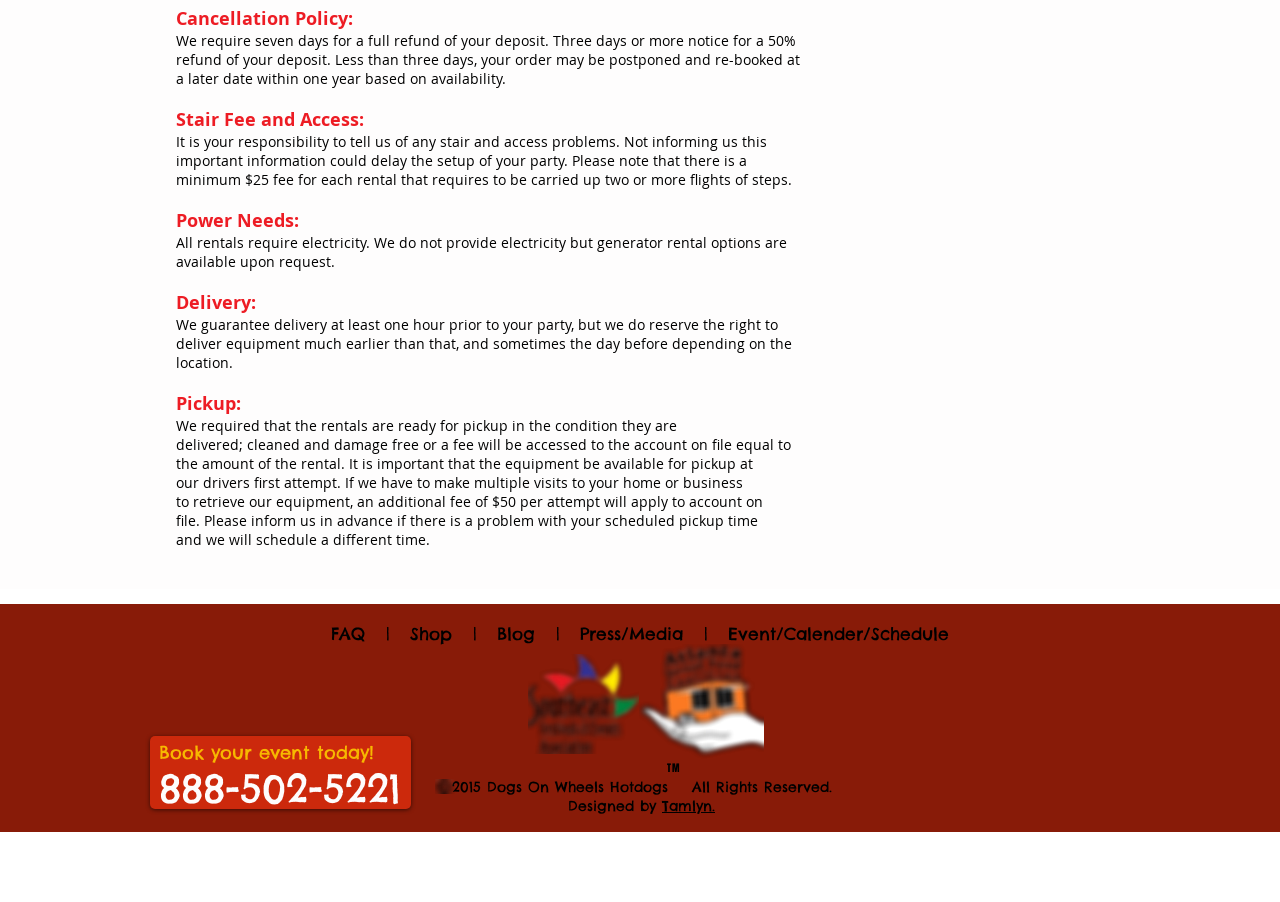What is the cancellation policy?
Give a detailed explanation using the information visible in the image.

According to the webpage, the cancellation policy is stated as 'We require seven days for a full refund of your deposit.' This implies that if a customer cancels their order within seven days, they will receive a full refund of their deposit.